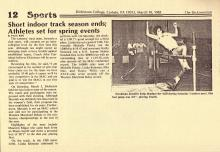Please answer the following query using a single word or phrase: 
What is the athlete doing in the photograph?

High jump